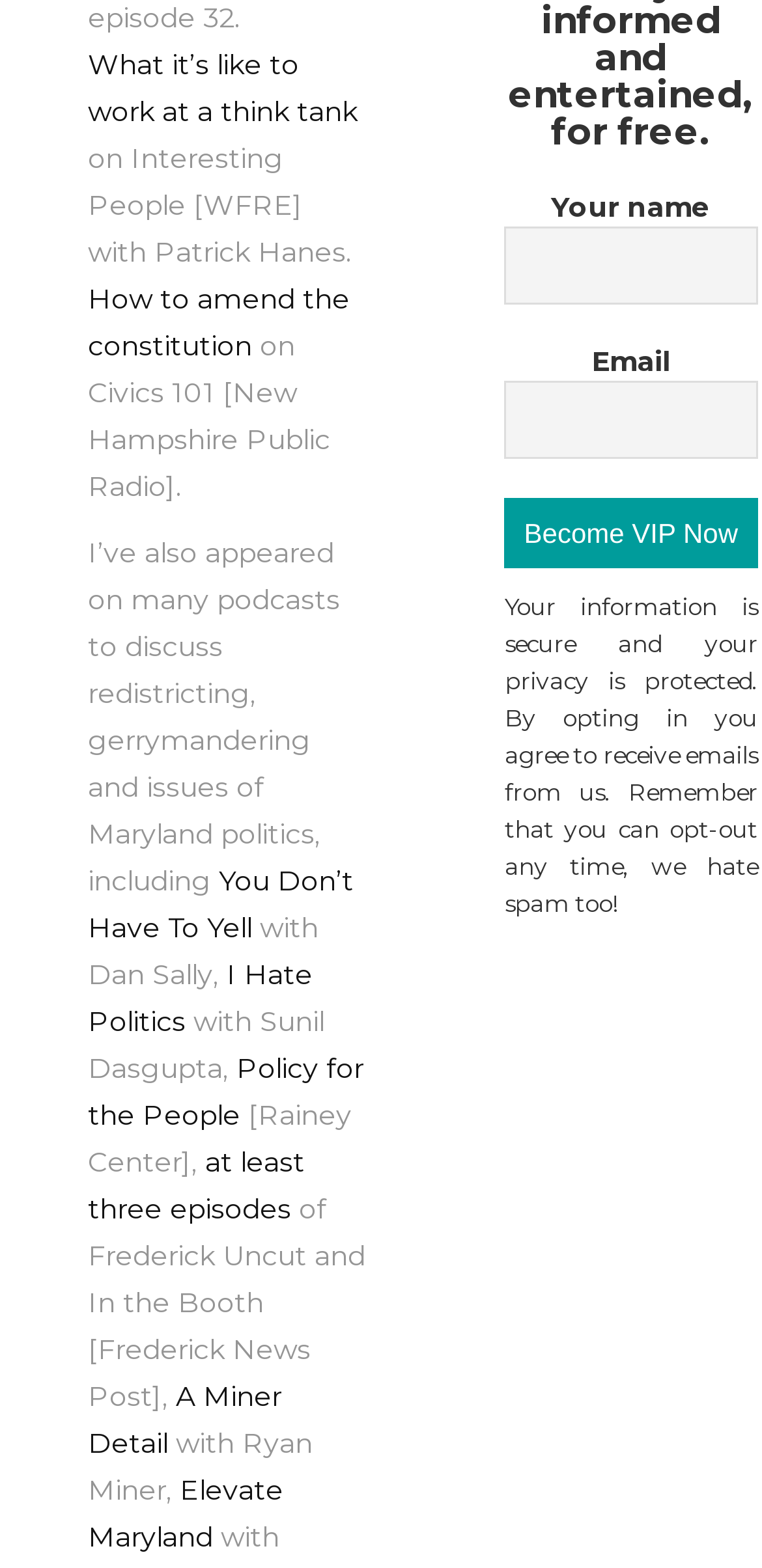Identify the bounding box coordinates of the region that needs to be clicked to carry out this instruction: "Click on the button 'Become VIP Now'". Provide these coordinates as four float numbers ranging from 0 to 1, i.e., [left, top, right, bottom].

[0.662, 0.317, 0.994, 0.362]